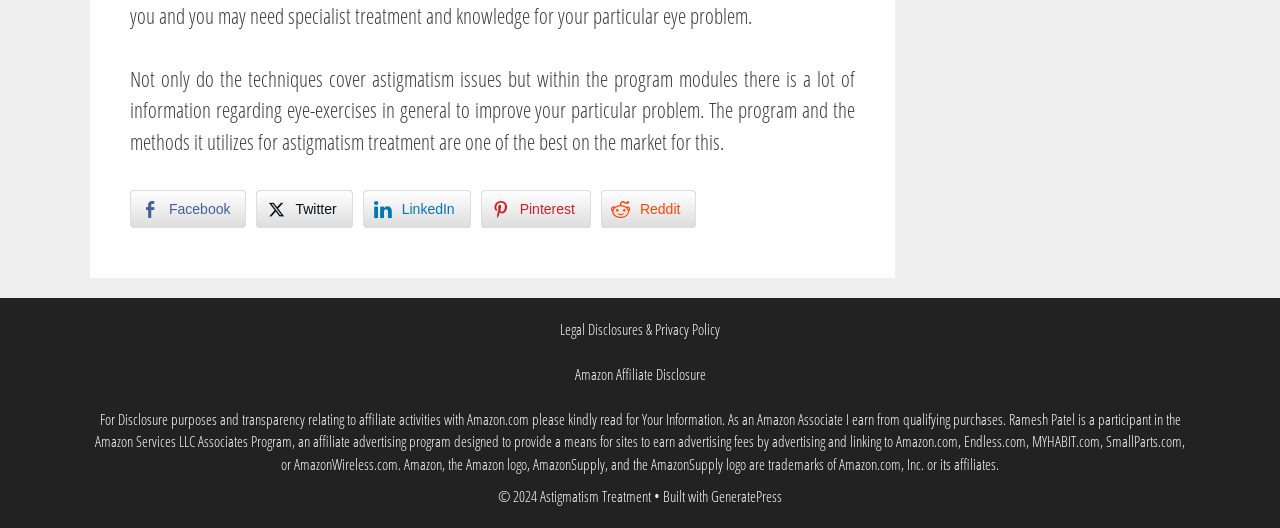What is the topic of the text on the webpage?
Please provide a detailed answer to the question.

The topic of the text on the webpage is astigmatism treatment, which can be inferred from the static text element that mentions 'astigmatism issues' and 'eye-exercises'.